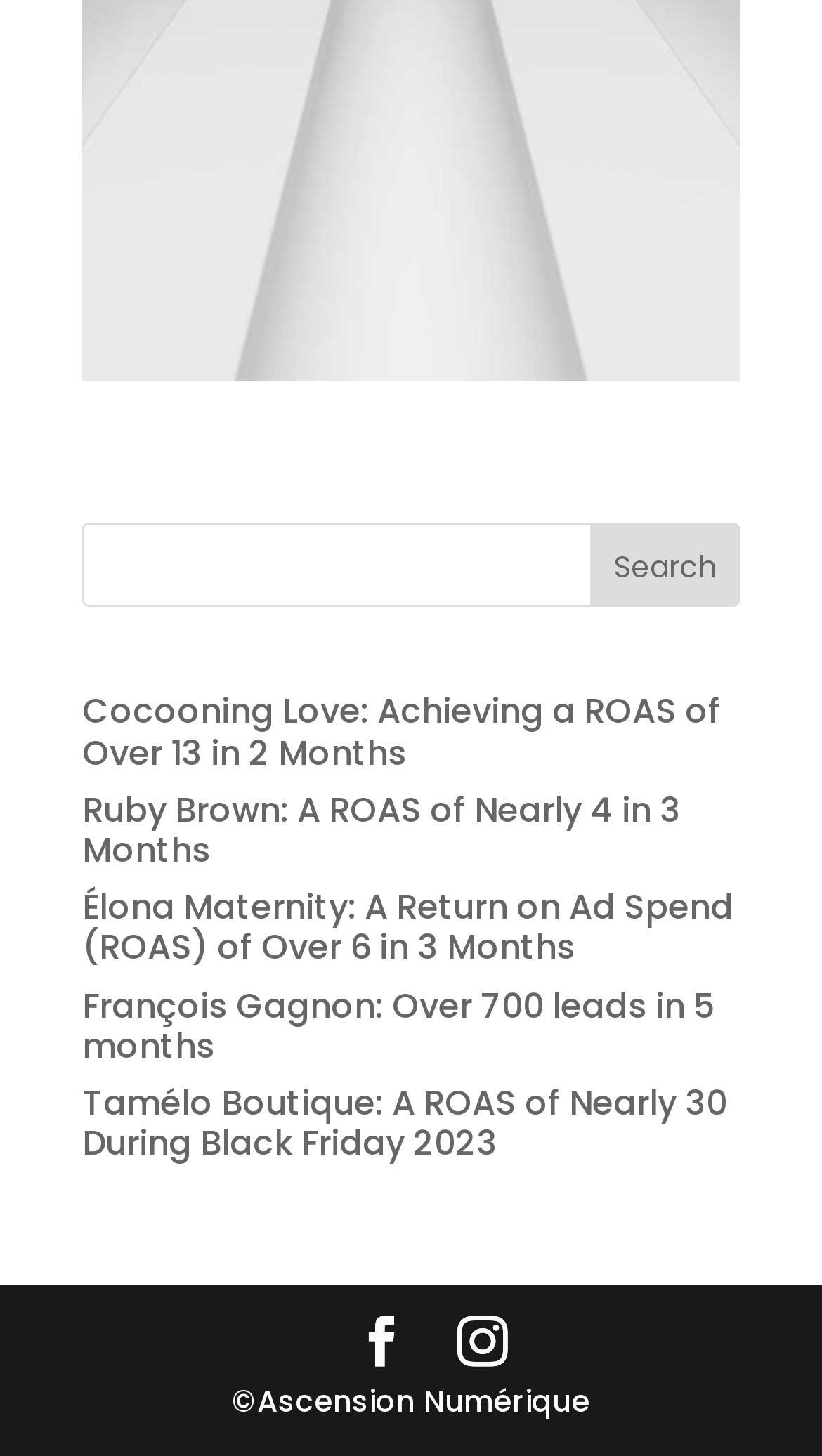Reply to the question with a single word or phrase:
How many links are there in the main content area?

5